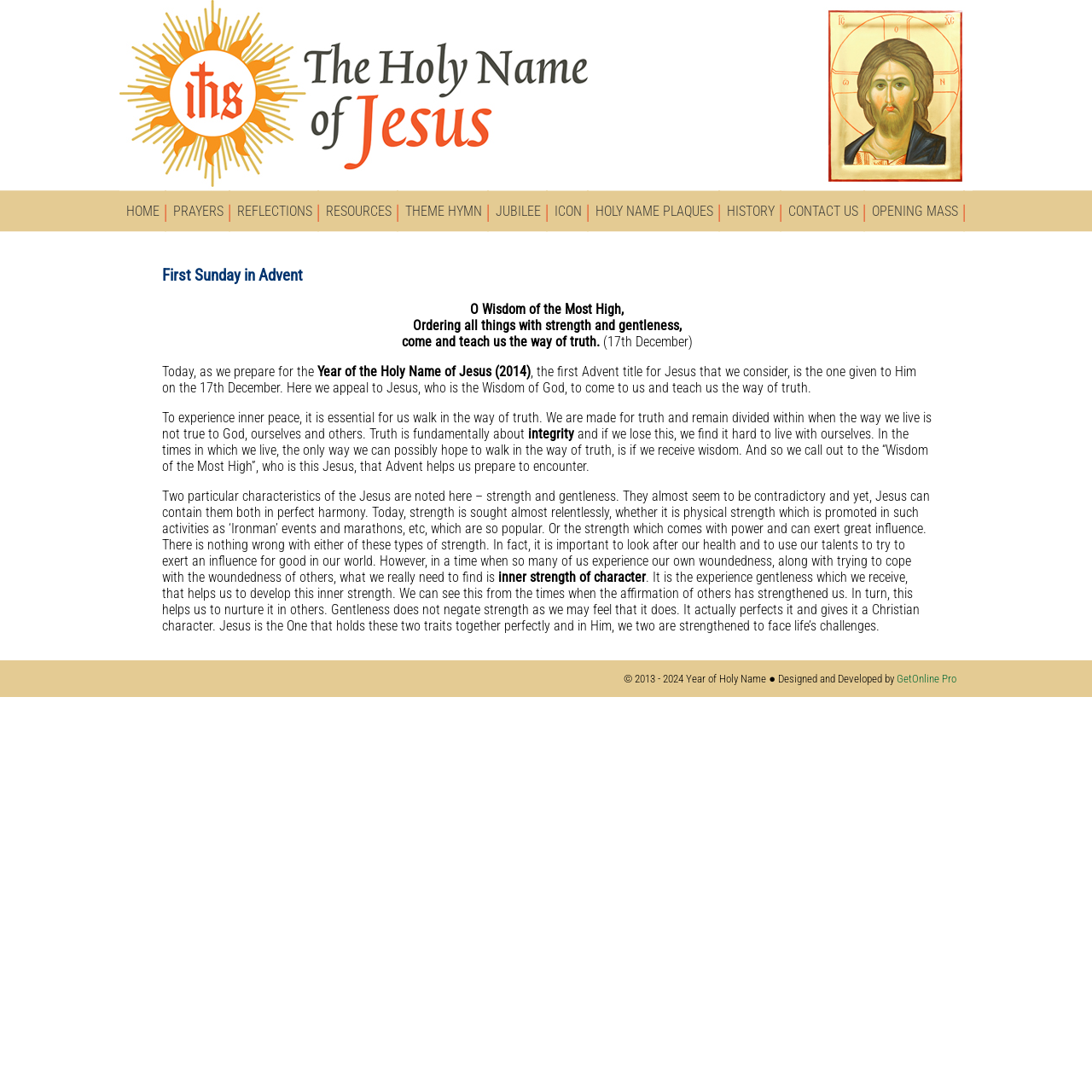Identify and provide the bounding box coordinates of the UI element described: "Drop City". The coordinates should be formatted as [left, top, right, bottom], with each number being a float between 0 and 1.

None